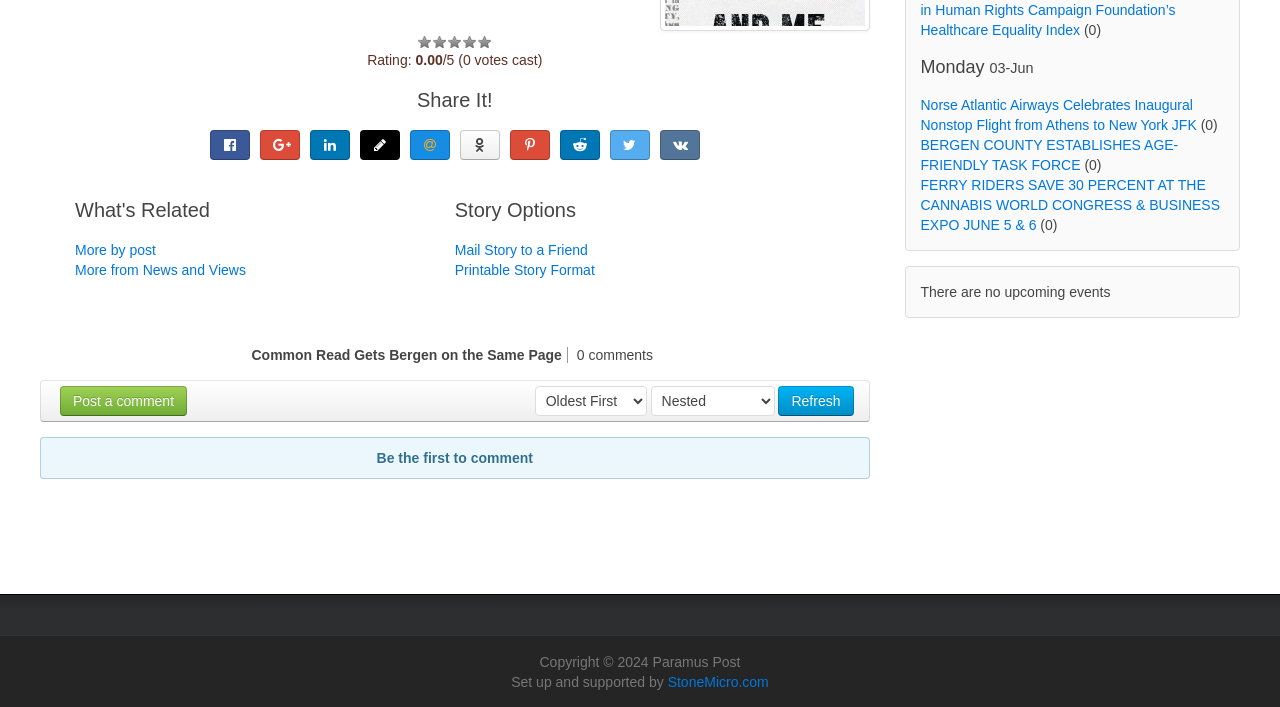What is the title of the first related story?
Please respond to the question with a detailed and informative answer.

The first related story is listed below the 'What's Related' heading, and its title is 'Norse Atlantic Airways Celebrates Inaugural Nonstop Flight from Athens to New York JFK'.